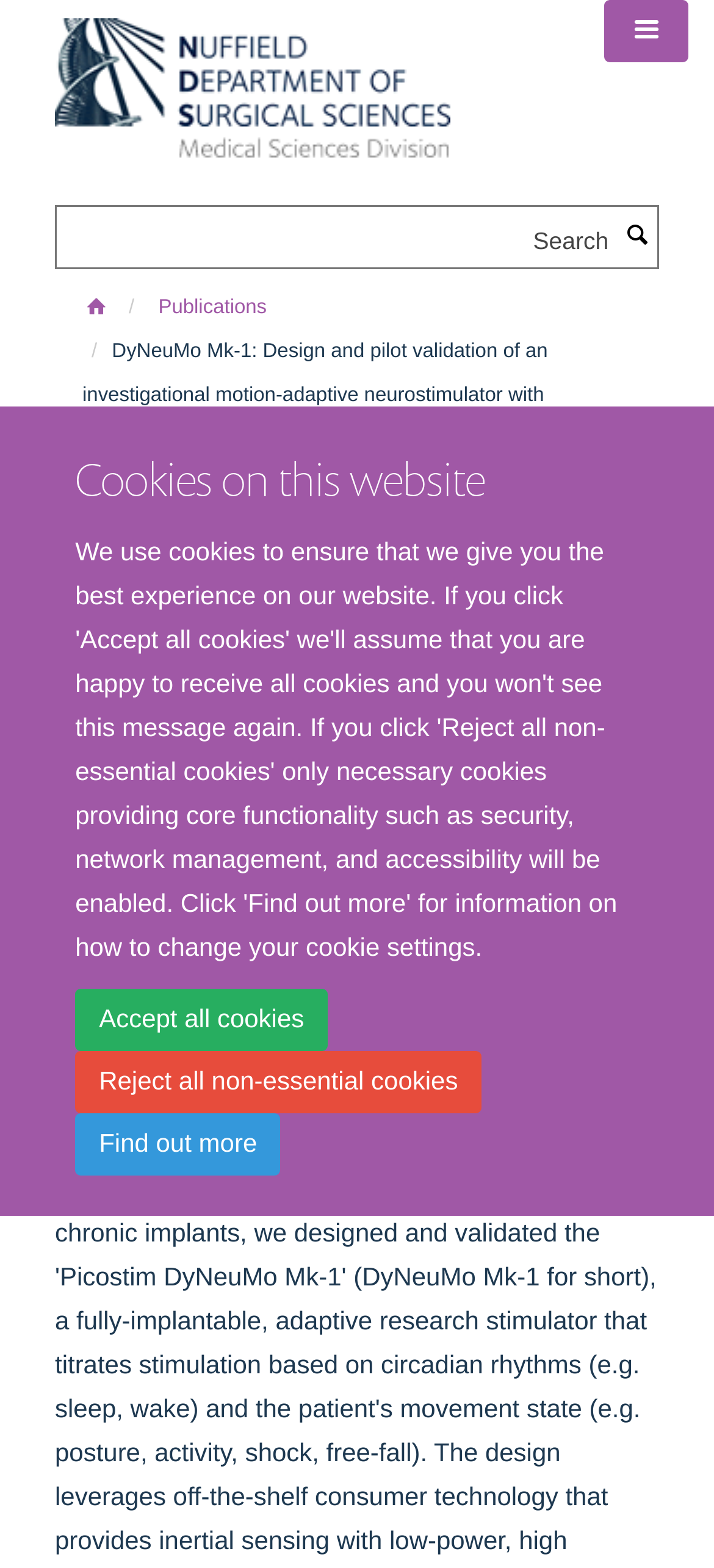What is the function of the textbox?
Using the image, provide a detailed and thorough answer to the question.

I found the answer by looking at the textbox with the label 'Search' which is located at the top of the webpage, and it seems to be a search function to search for publications or other content on the webpage.